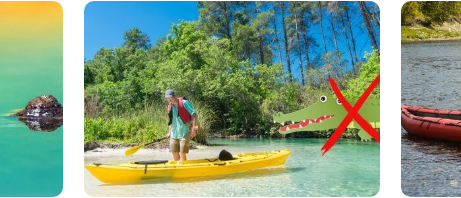Craft a detailed explanation of the image.

The image features a picturesque outdoor scene centered on kayaking. In the middle of the image, a man is paddling a yellow kayak in a serene, sunny environment, highlighted by lush greenery and tall trees in the background. He is wearing a light blue shirt and a life jacket, emphasizing safety while enjoying nature. To the right of the man, a playful illustration depicts a crocodile with a red cross over it, humorously suggesting caution around wildlife, especially in water activities like kayaking. The left part of the image showcases a glimpse of what appears to be a river or lake, possibly hinting at the serene water conditions ideal for kayaking. This visual could represent an engaging guide on kayaking safety and experiences in Florida, as it ties into the larger themes of outdoor adventure and wildlife awareness.